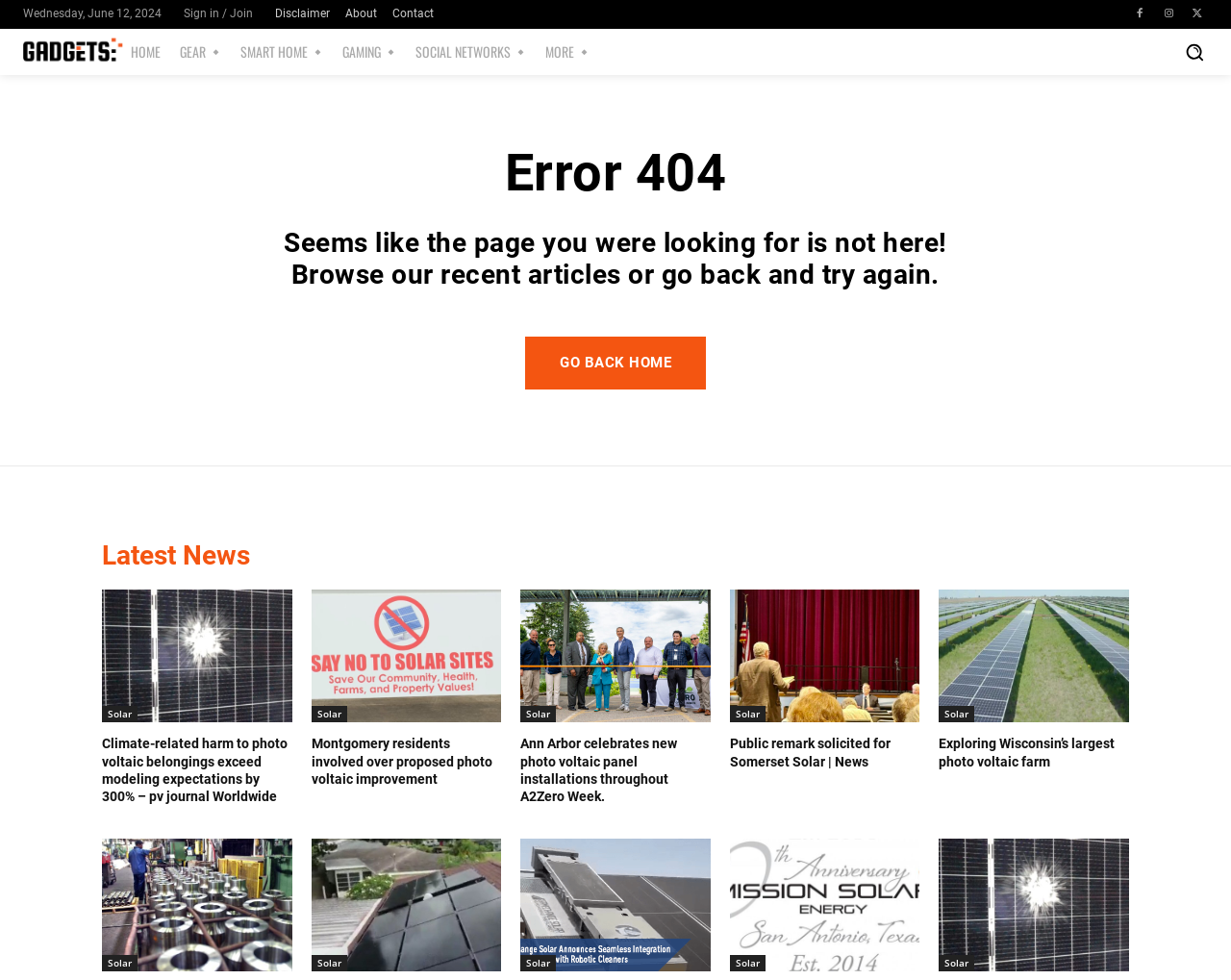Please identify the bounding box coordinates of the element on the webpage that should be clicked to follow this instruction: "Read the 'Climate-related harm to photo voltaic belongings exceed modeling expectations by 300% – pv journal Worldwide' article". The bounding box coordinates should be given as four float numbers between 0 and 1, formatted as [left, top, right, bottom].

[0.083, 0.602, 0.237, 0.737]